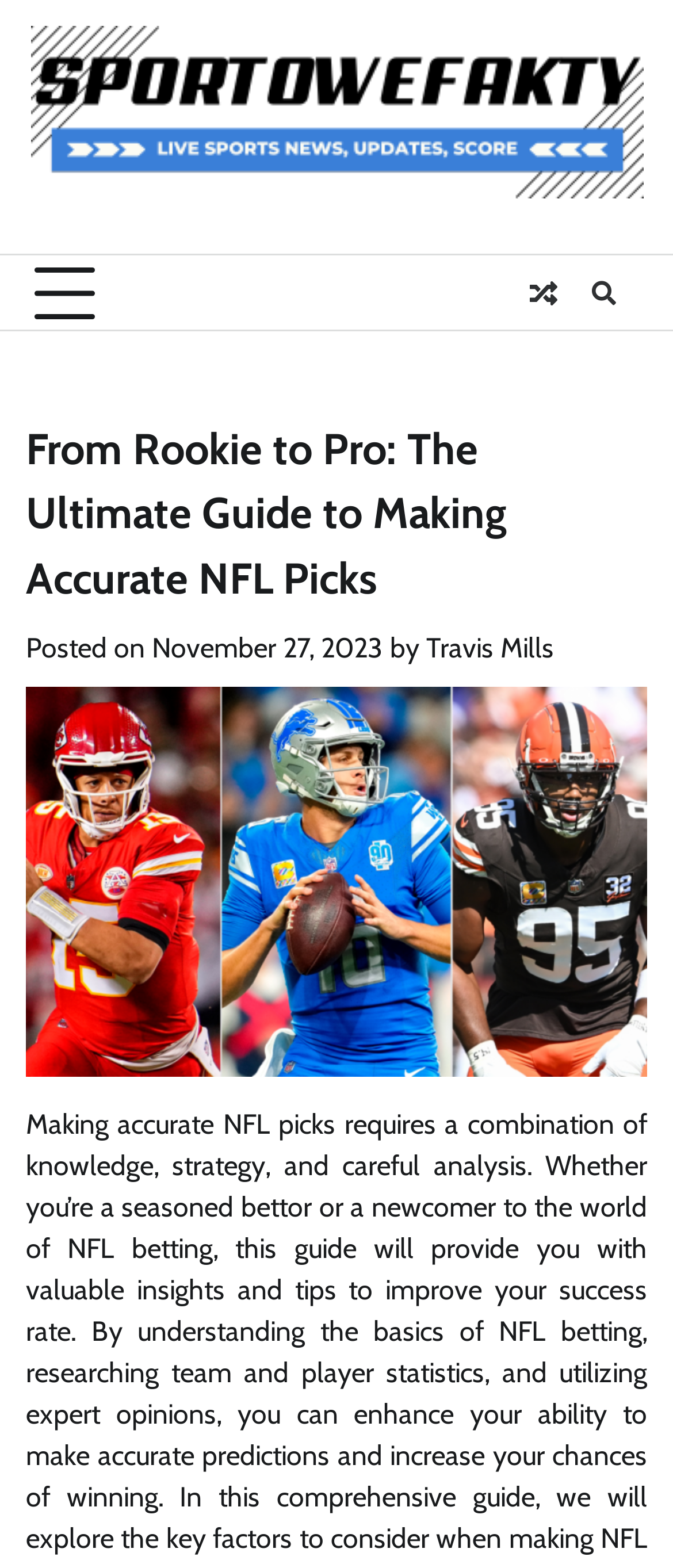How many social media links are there?
Analyze the image and deliver a detailed answer to the question.

I found the social media links by looking at the links with icons '' and '', and counted them to be 2.